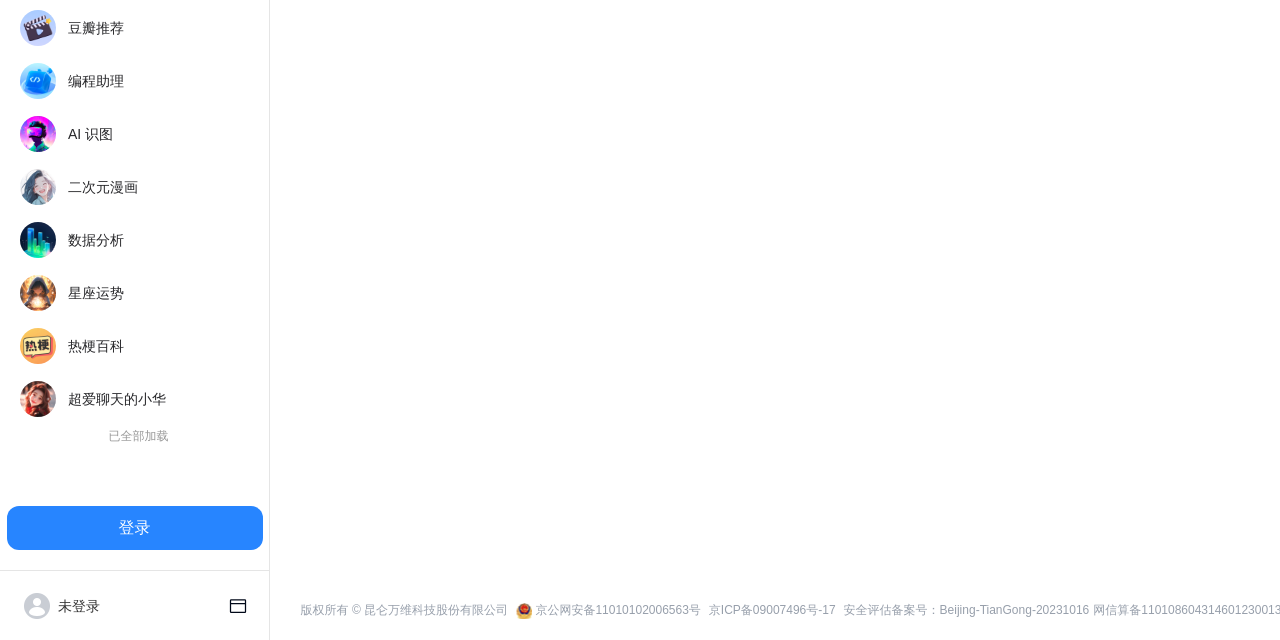Identify the bounding box for the UI element described as: "京ICP备09007496号-17". Ensure the coordinates are four float numbers between 0 and 1, formatted as [left, top, right, bottom].

[0.551, 0.938, 0.656, 0.969]